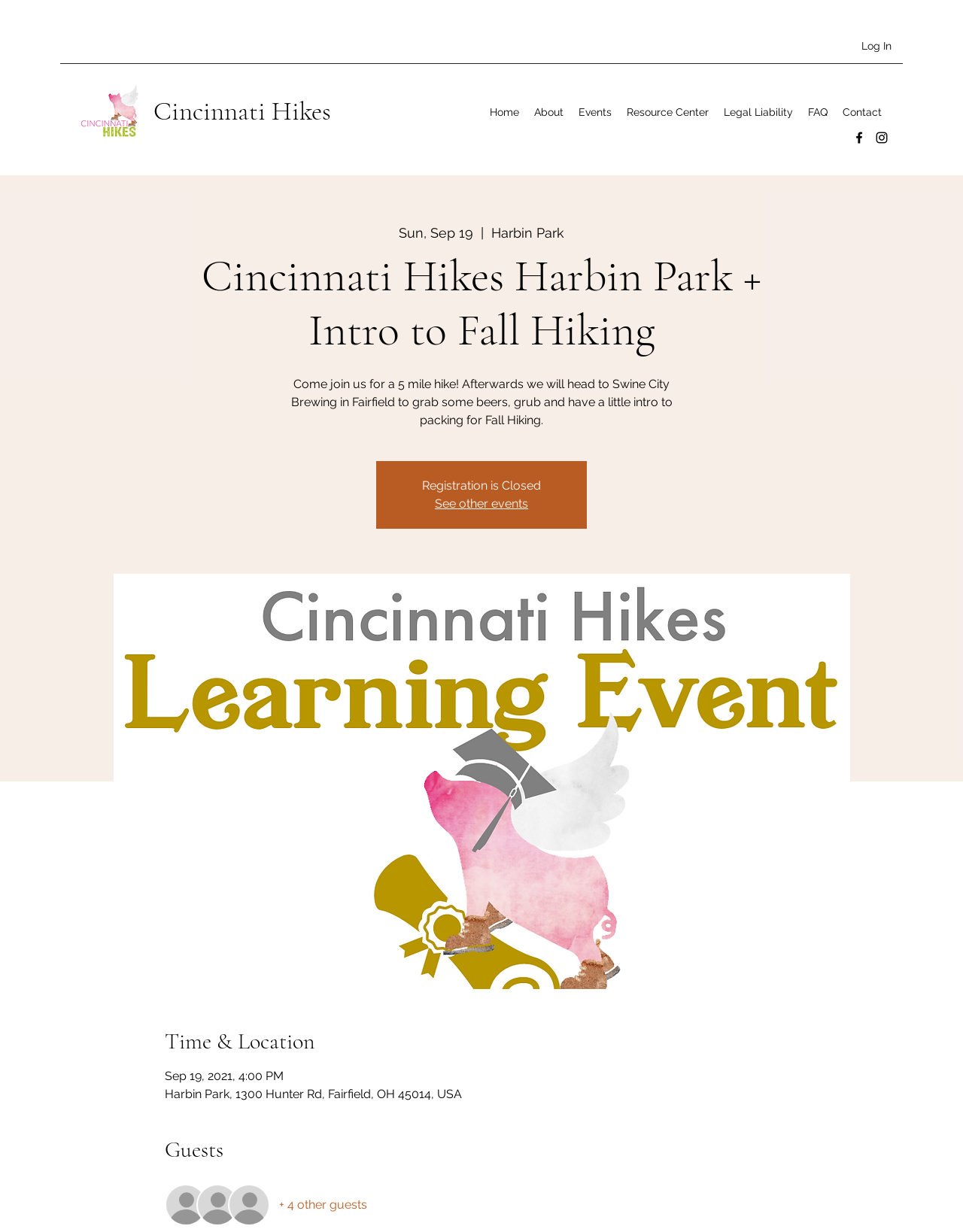Can you find the bounding box coordinates of the area I should click to execute the following instruction: "View the home page"?

[0.501, 0.082, 0.547, 0.1]